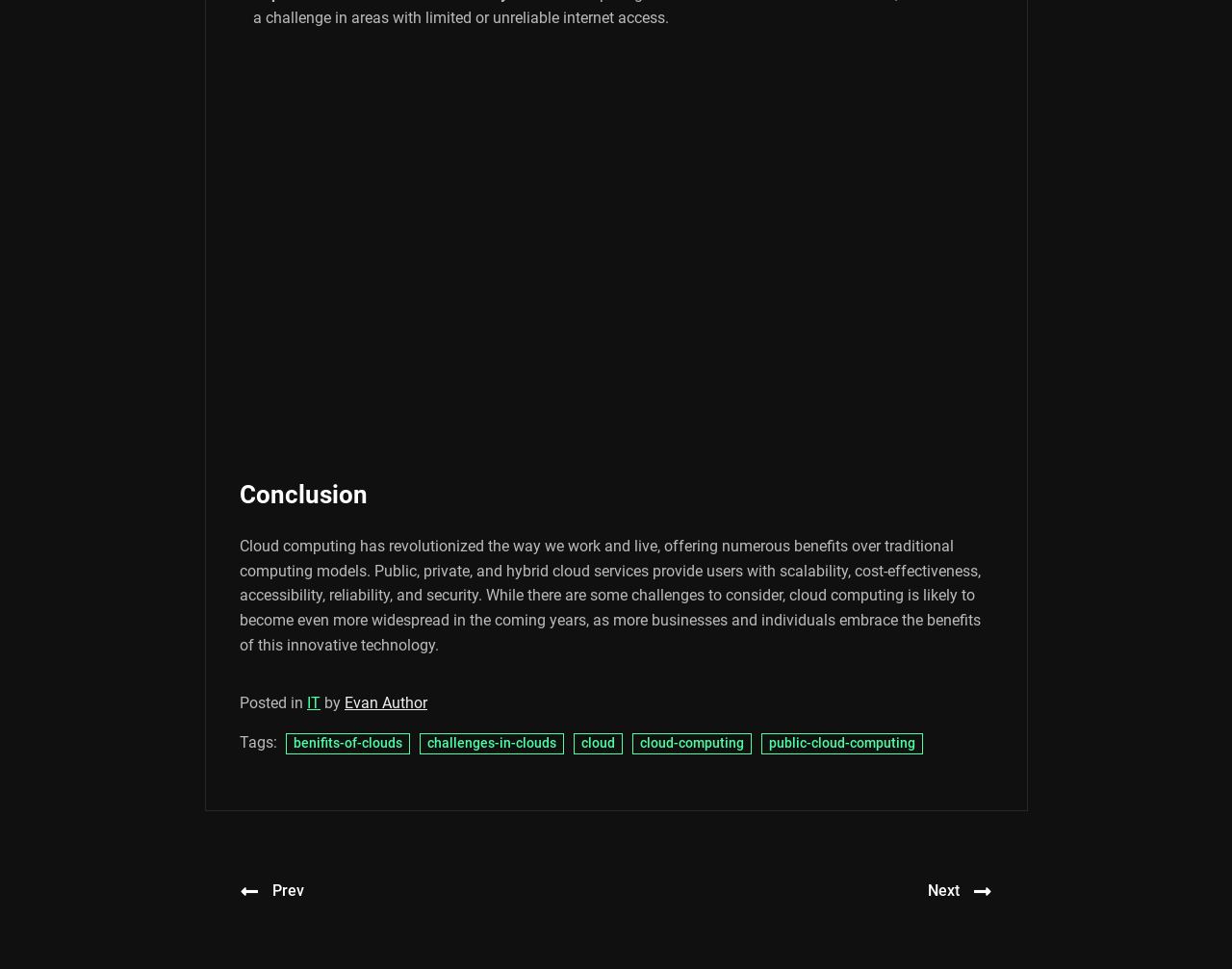What is the category of the article?
Based on the image, please offer an in-depth response to the question.

The category of the article can be found by looking at the static text 'Posted in' followed by a link 'IT', which indicates that the article is categorized under IT.